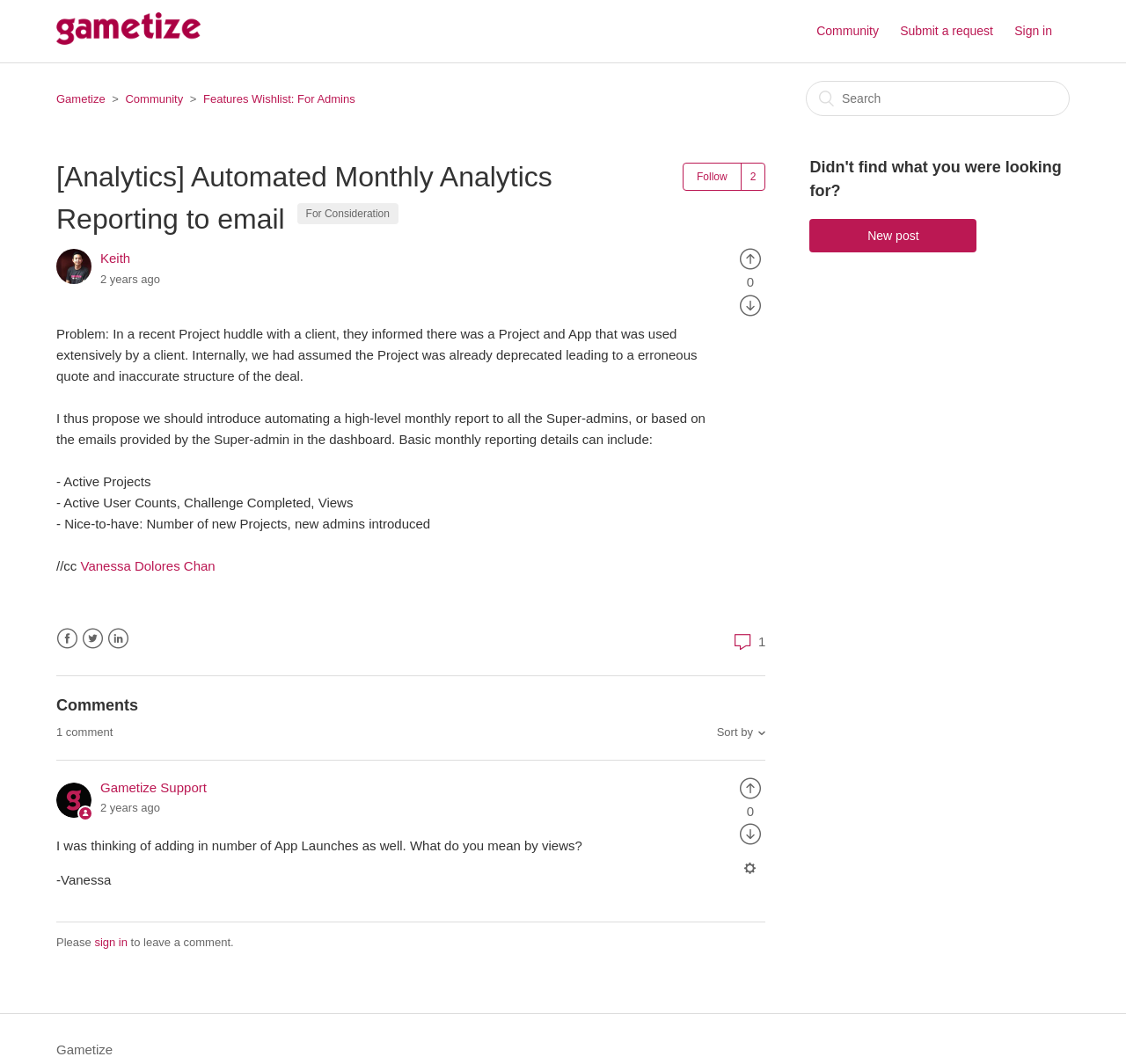What is the name of the person who posted the problem?
Use the image to answer the question with a single word or phrase.

Keith